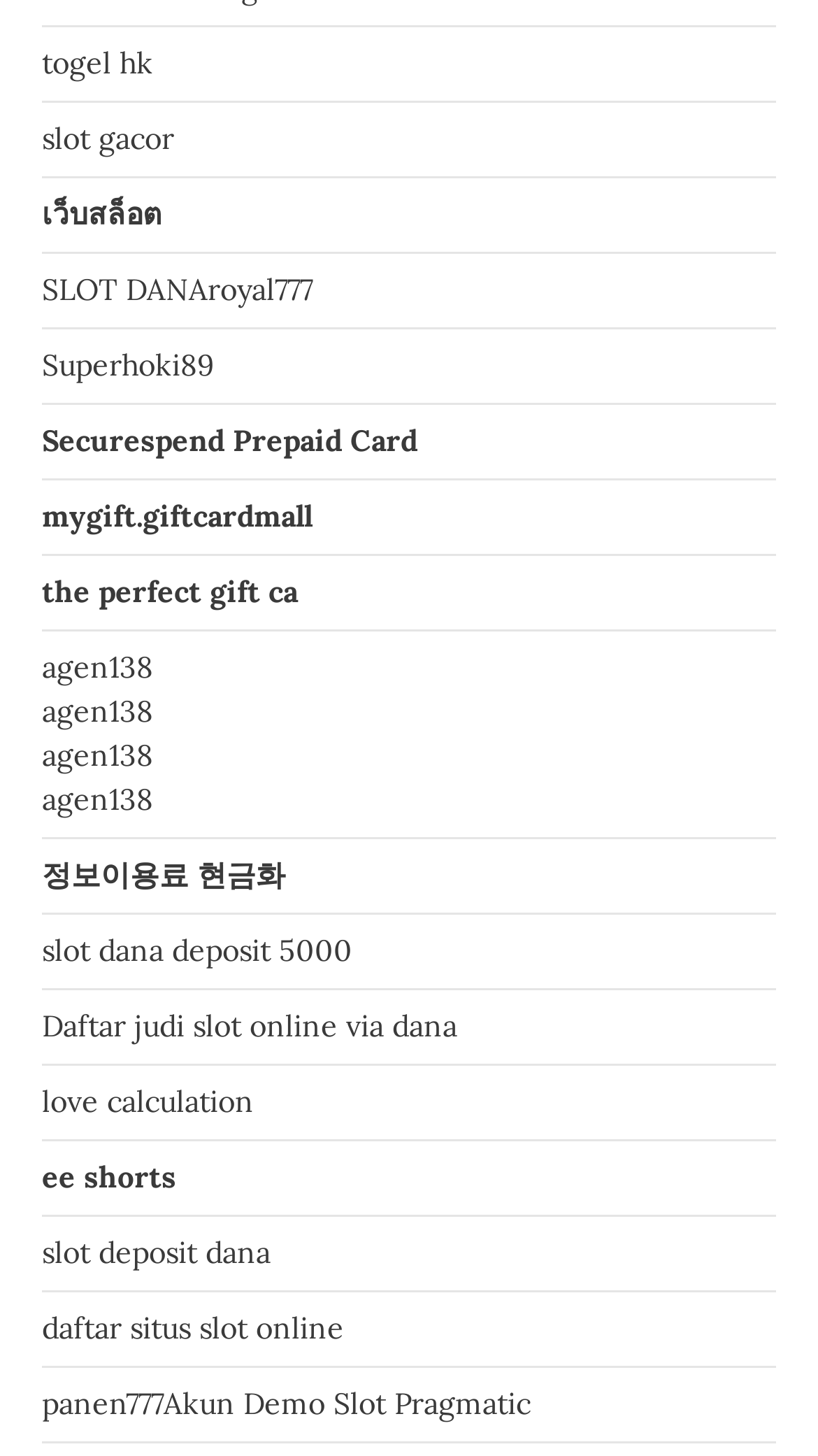Predict the bounding box coordinates of the area that should be clicked to accomplish the following instruction: "access Akun Demo Slot Pragmatic". The bounding box coordinates should consist of four float numbers between 0 and 1, i.e., [left, top, right, bottom].

[0.2, 0.95, 0.649, 0.976]